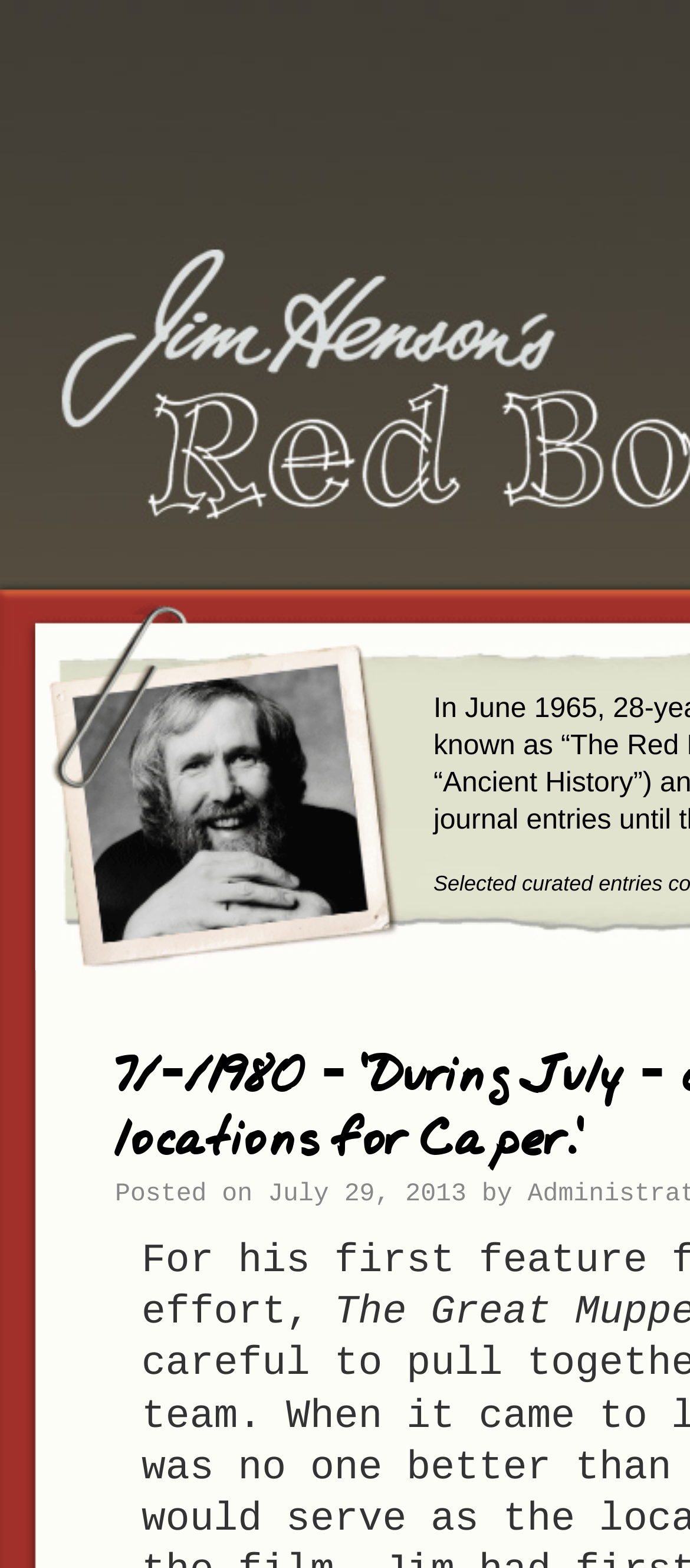Using the webpage screenshot and the element description July 29, 2013, determine the bounding box coordinates. Specify the coordinates in the format (top-left x, top-left y, bottom-right x, bottom-right y) with values ranging from 0 to 1.

[0.388, 0.753, 0.676, 0.771]